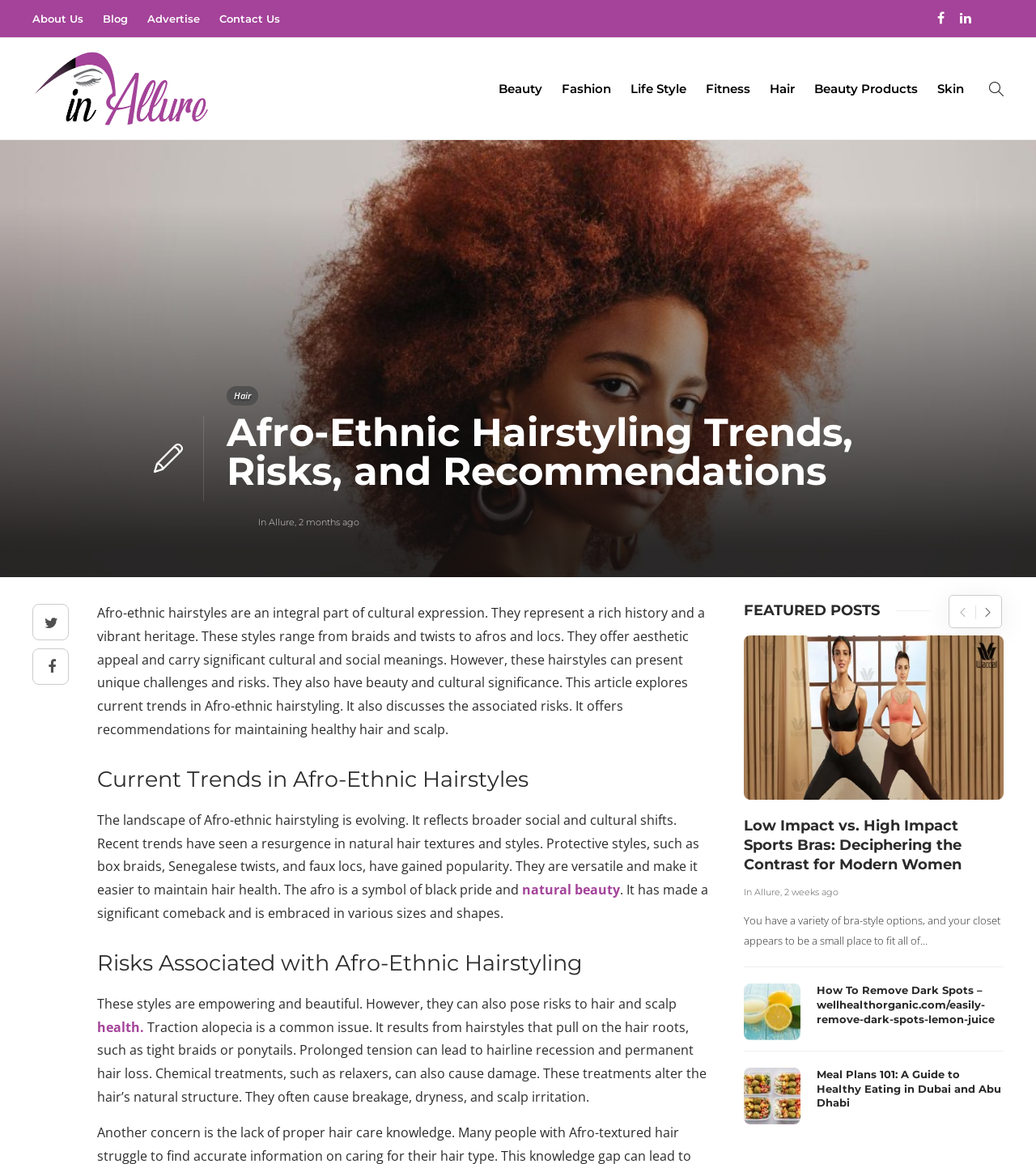What is the focus of the 'Meal Plans 101' article?
Answer the question with just one word or phrase using the image.

Healthy eating in Dubai and Abu Dhabi